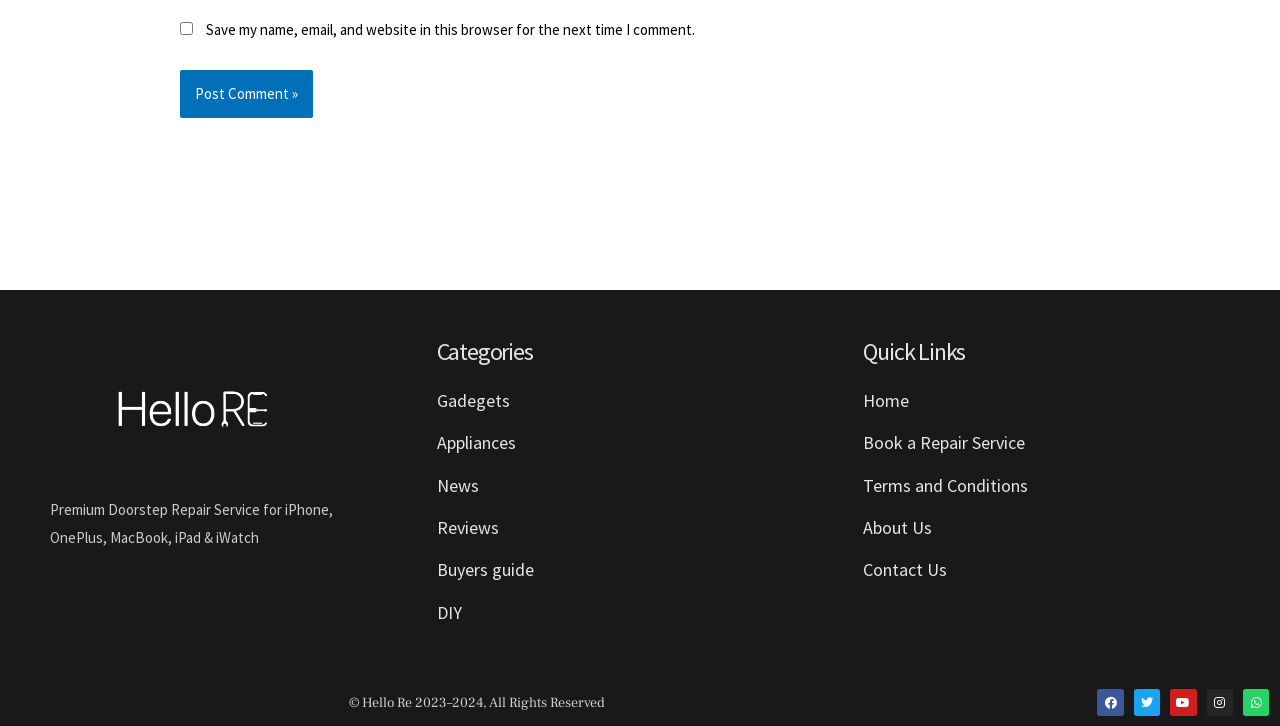Indicate the bounding box coordinates of the element that needs to be clicked to satisfy the following instruction: "Contact us". The coordinates should be four float numbers between 0 and 1, i.e., [left, top, right, bottom].

[0.674, 0.762, 0.992, 0.808]